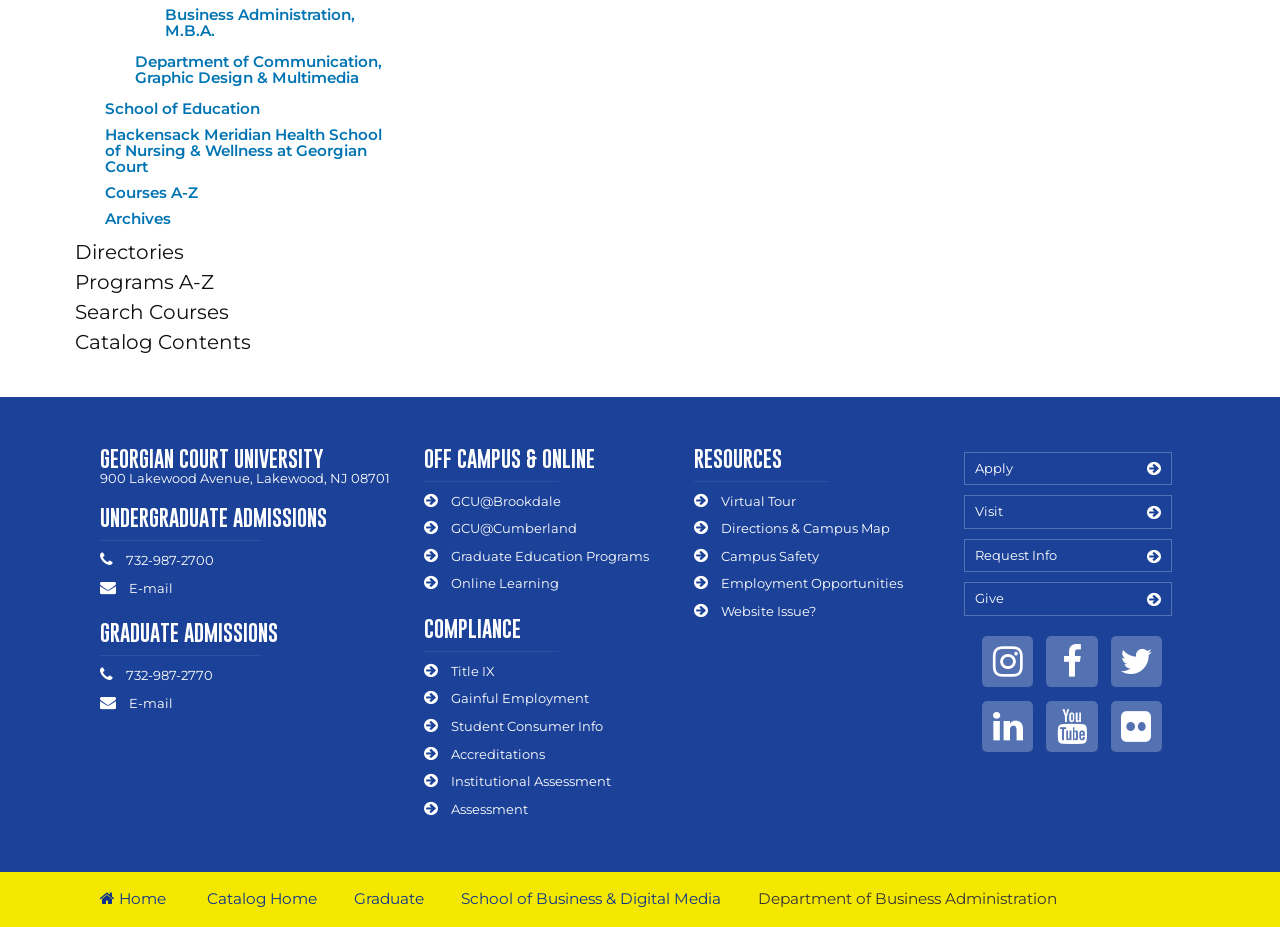What are the types of admissions offered?
Refer to the image and respond with a one-word or short-phrase answer.

Undergraduate, Graduate, Off Campus & Online